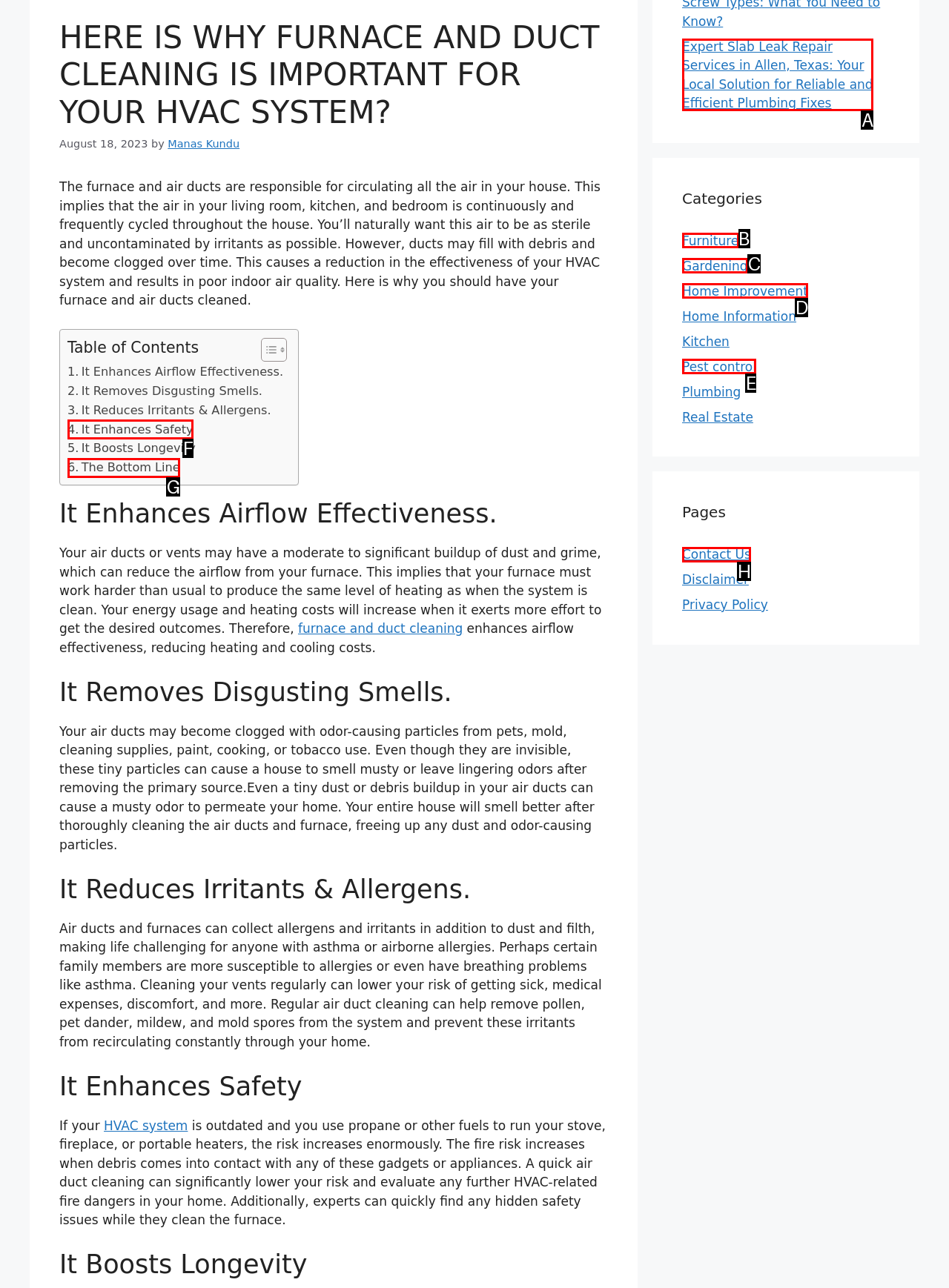Based on the description: Contact Us, identify the matching lettered UI element.
Answer by indicating the letter from the choices.

H